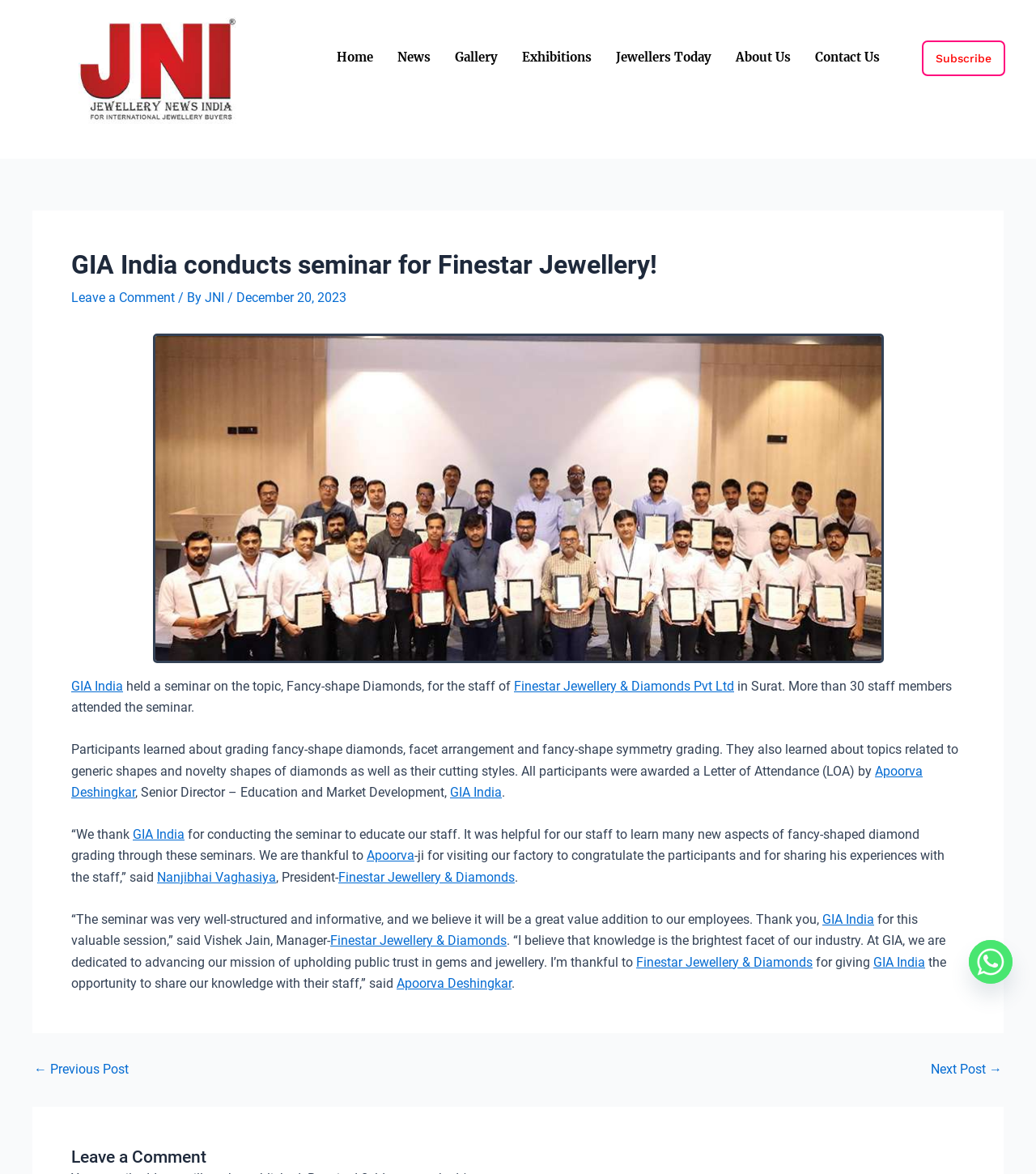Offer an in-depth caption of the entire webpage.

The webpage is about GIA India conducting a seminar for Finestar Jewellery & Diamonds Pvt Ltd in Surat. At the top, there are seven navigation links: Home, News, Gallery, Exhibitions, Jewellers Today, About Us, and Contact Us, followed by a Subscribe link. 

Below the navigation links, there is a main article section. The article's title, "GIA India conducts seminar for Finestar Jewellery!", is prominently displayed at the top. Below the title, there is a figure, likely an image related to the seminar. 

The article's content is divided into several paragraphs. The first paragraph describes the seminar, mentioning that GIA India held a seminar on fancy-shape diamonds for Finestar Jewellery & Diamonds Pvt Ltd in Surat, and that more than 30 staff members attended. 

The subsequent paragraphs provide more details about the seminar, including the topics covered, such as grading fancy-shape diamonds, facet arrangement, and fancy-shape symmetry grading. The article also quotes several individuals, including Apoorva Deshingkar, Senior Director – Education and Market Development, GIA India, and Nanjibhai Vaghasiya, President of Finestar Jewellery & Diamonds Pvt Ltd, who expressed their gratitude to GIA India for conducting the seminar. 

At the bottom of the article, there is a post navigation section with links to the previous and next posts. Below that, there is a "Leave a Comment" section. On the right side of the page, there is a Whatsapp link with an accompanying image.